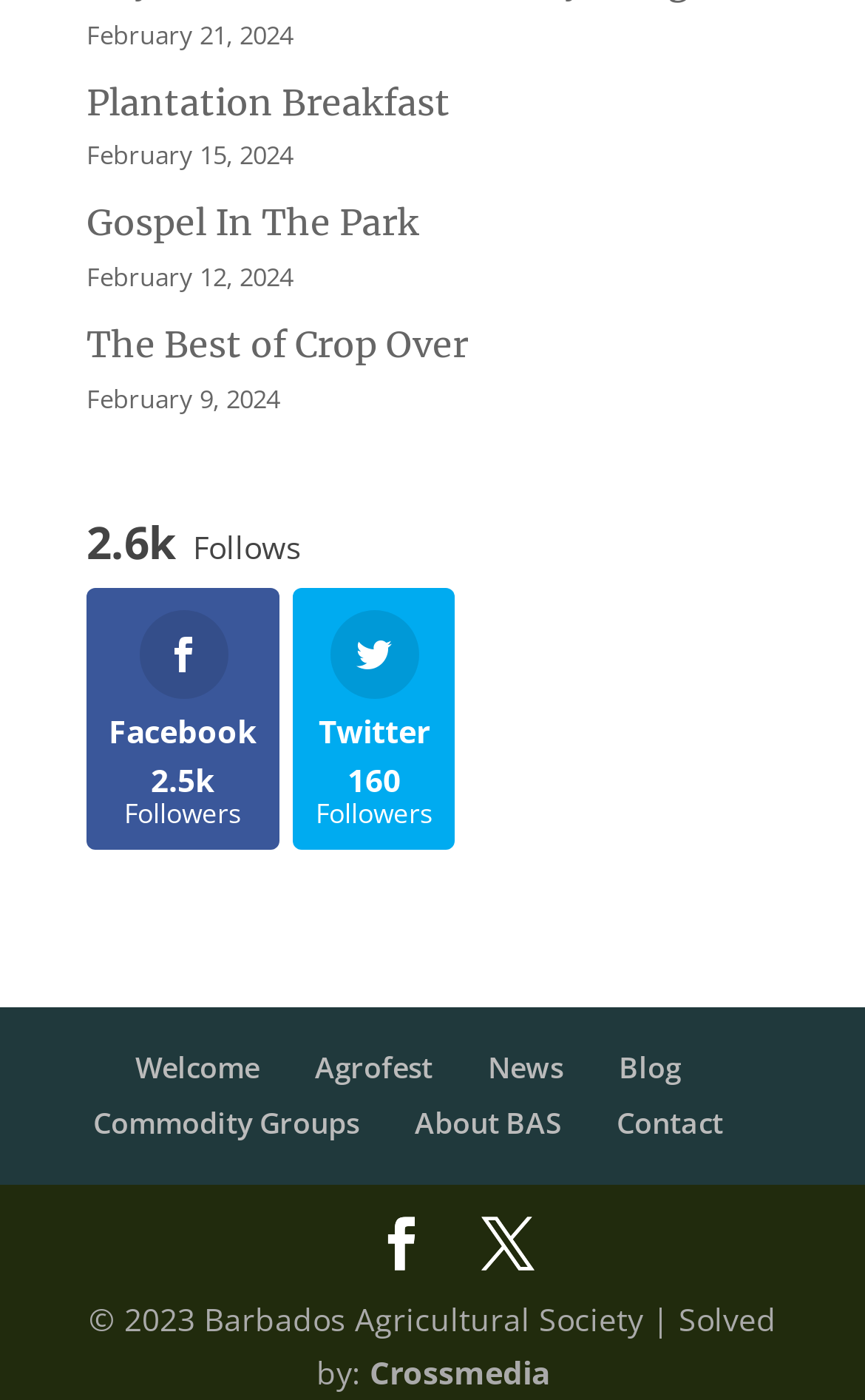Find the bounding box coordinates for the HTML element described in this sentence: "Keirsey". Provide the coordinates as four float numbers between 0 and 1, in the format [left, top, right, bottom].

None